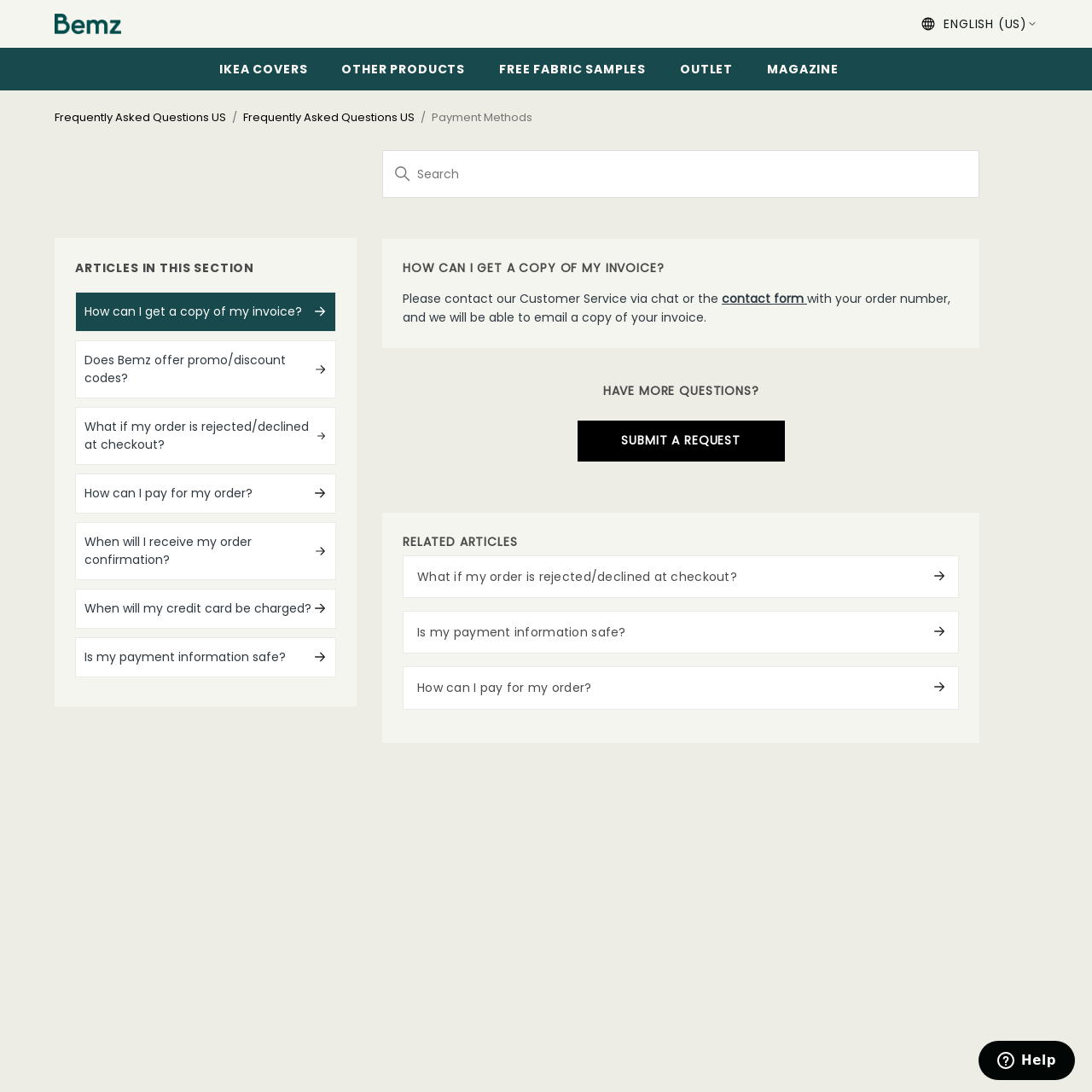Could you indicate the bounding box coordinates of the region to click in order to complete this instruction: "Click the 'contact form' link".

[0.661, 0.266, 0.739, 0.281]